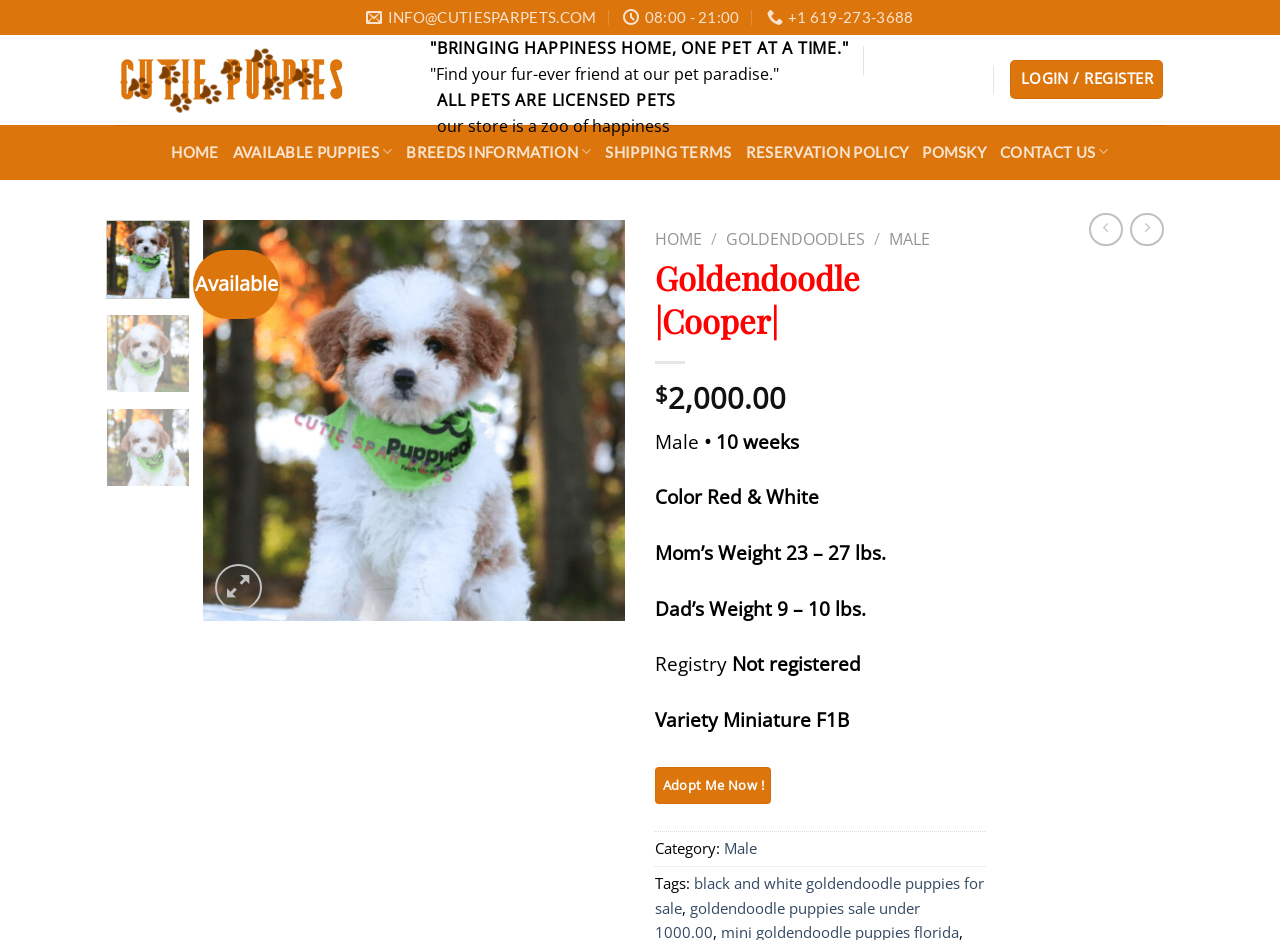Determine the bounding box coordinates of the element's region needed to click to follow the instruction: "View 'AVAILABLE PUPPIES'". Provide these coordinates as four float numbers between 0 and 1, formatted as [left, top, right, bottom].

[0.182, 0.138, 0.307, 0.185]